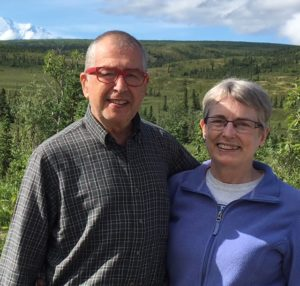What is Richard's eyewear?
Use the image to give a comprehensive and detailed response to the question.

The caption provides a detailed description of Richard's appearance, including his plaid shirt and red glasses, which adds to his warm and approachable demeanor.